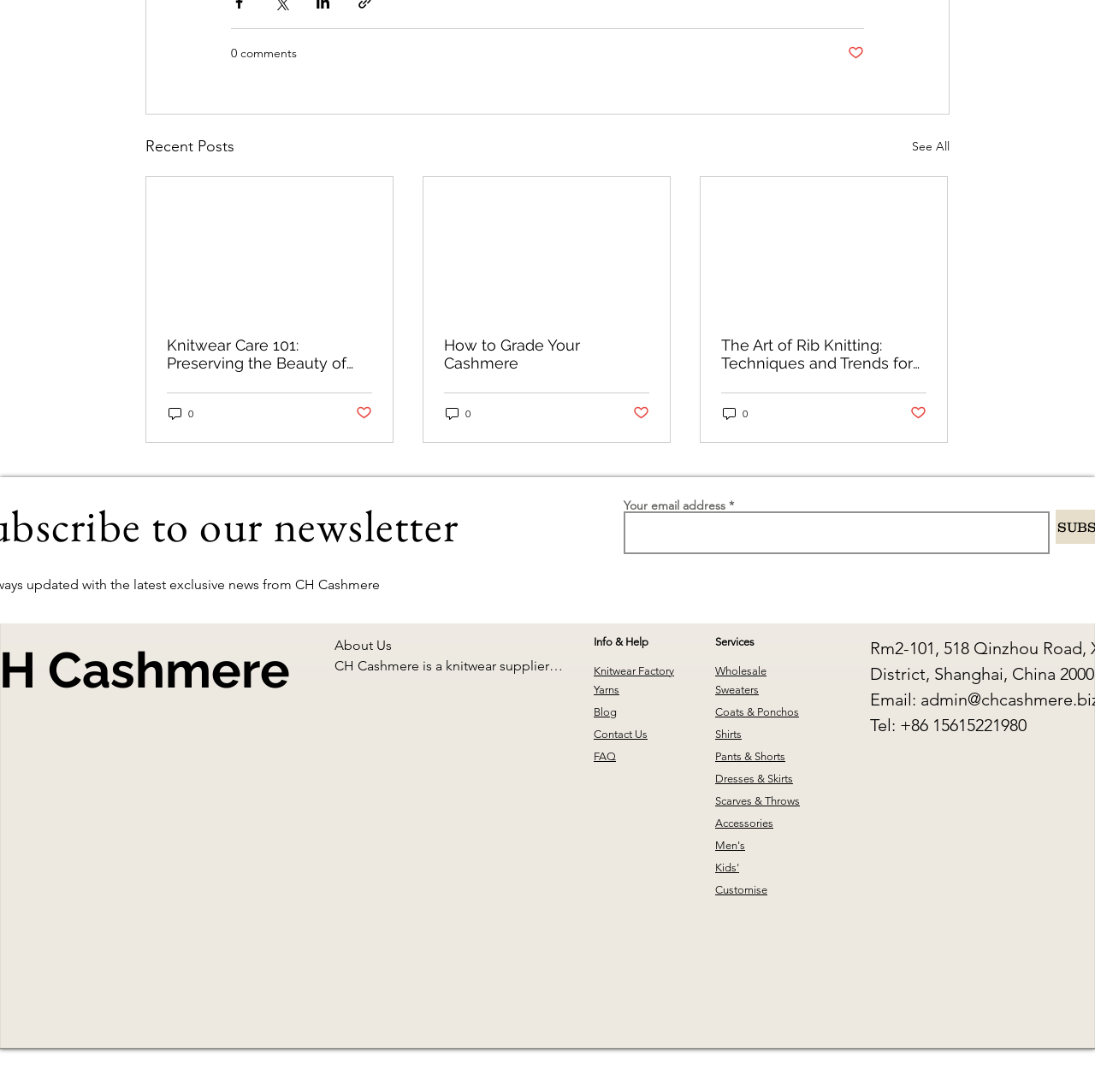What social media platforms are available?
Examine the screenshot and reply with a single word or phrase.

Facebook and Twitter